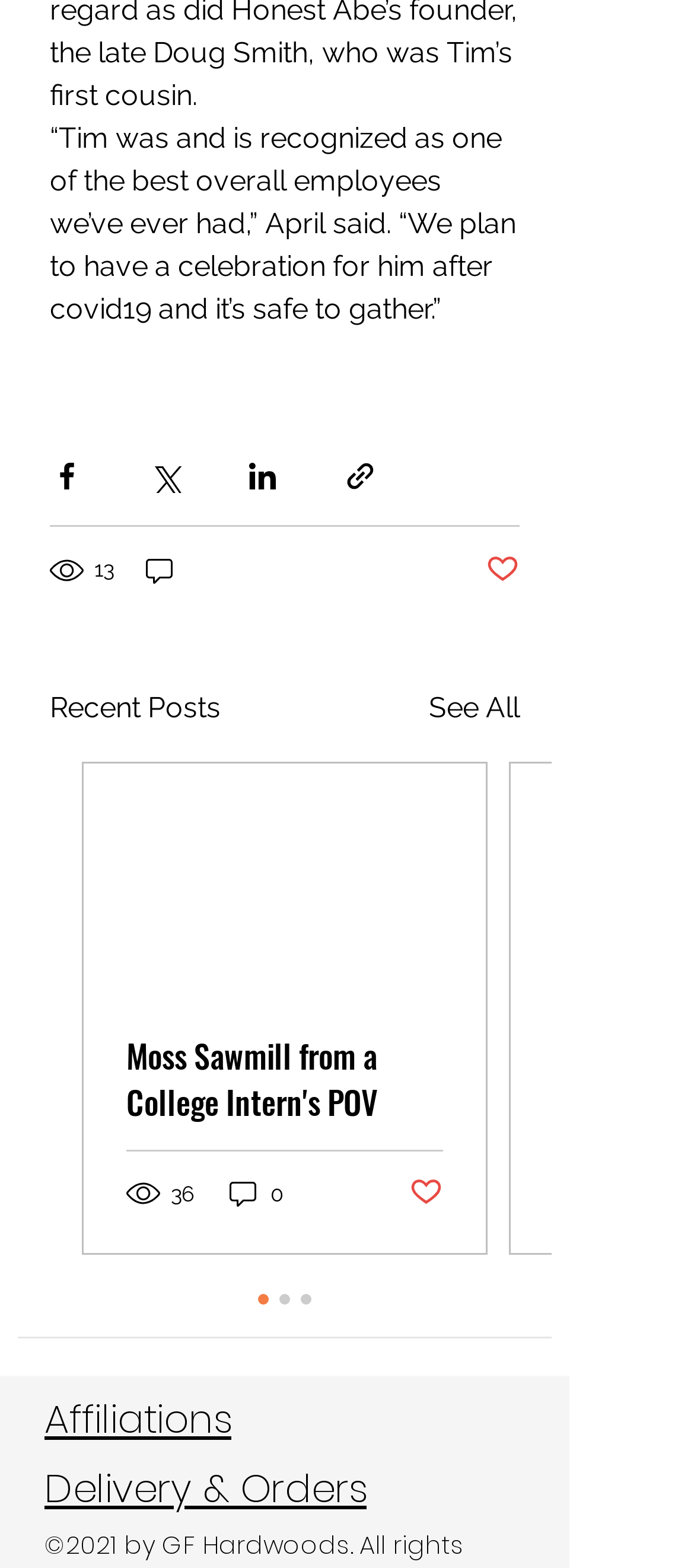Answer the question using only a single word or phrase: 
How many views does the first post have?

13 views